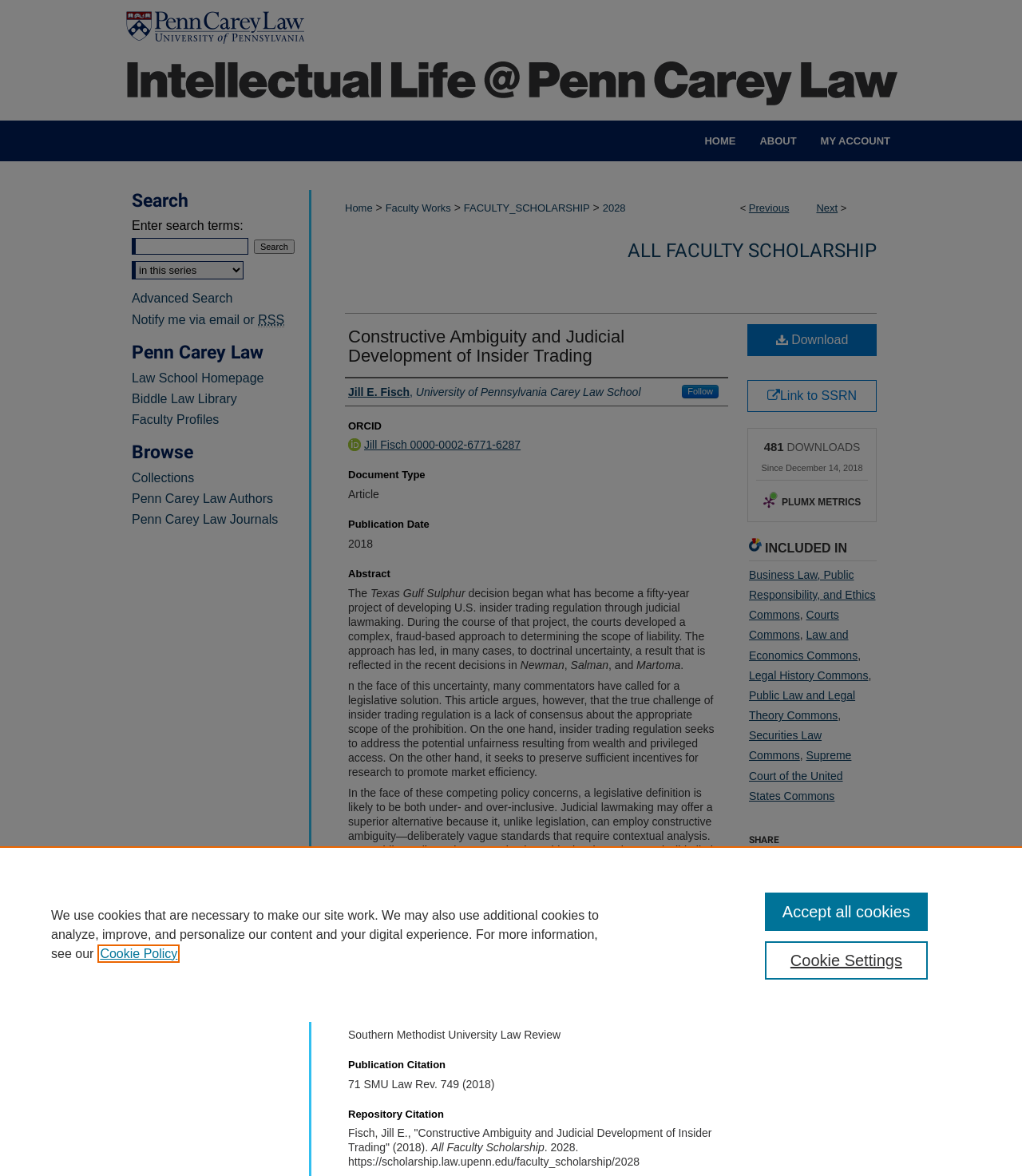Find the bounding box coordinates of the clickable area required to complete the following action: "View the 'ALL FACULTY SCHOLARSHIP' page".

[0.614, 0.204, 0.858, 0.223]